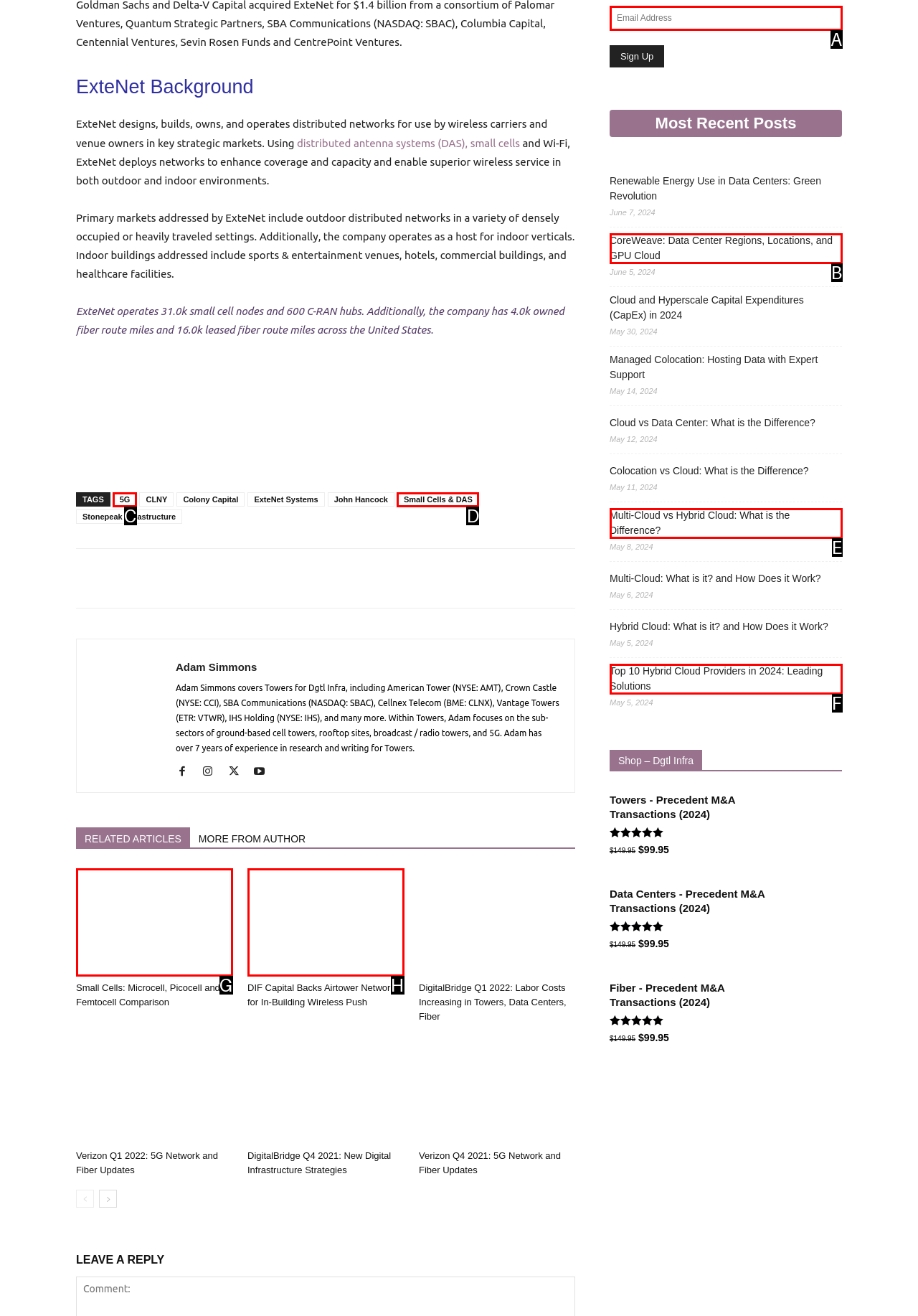Tell me which option best matches the description: 5G
Answer with the option's letter from the given choices directly.

C